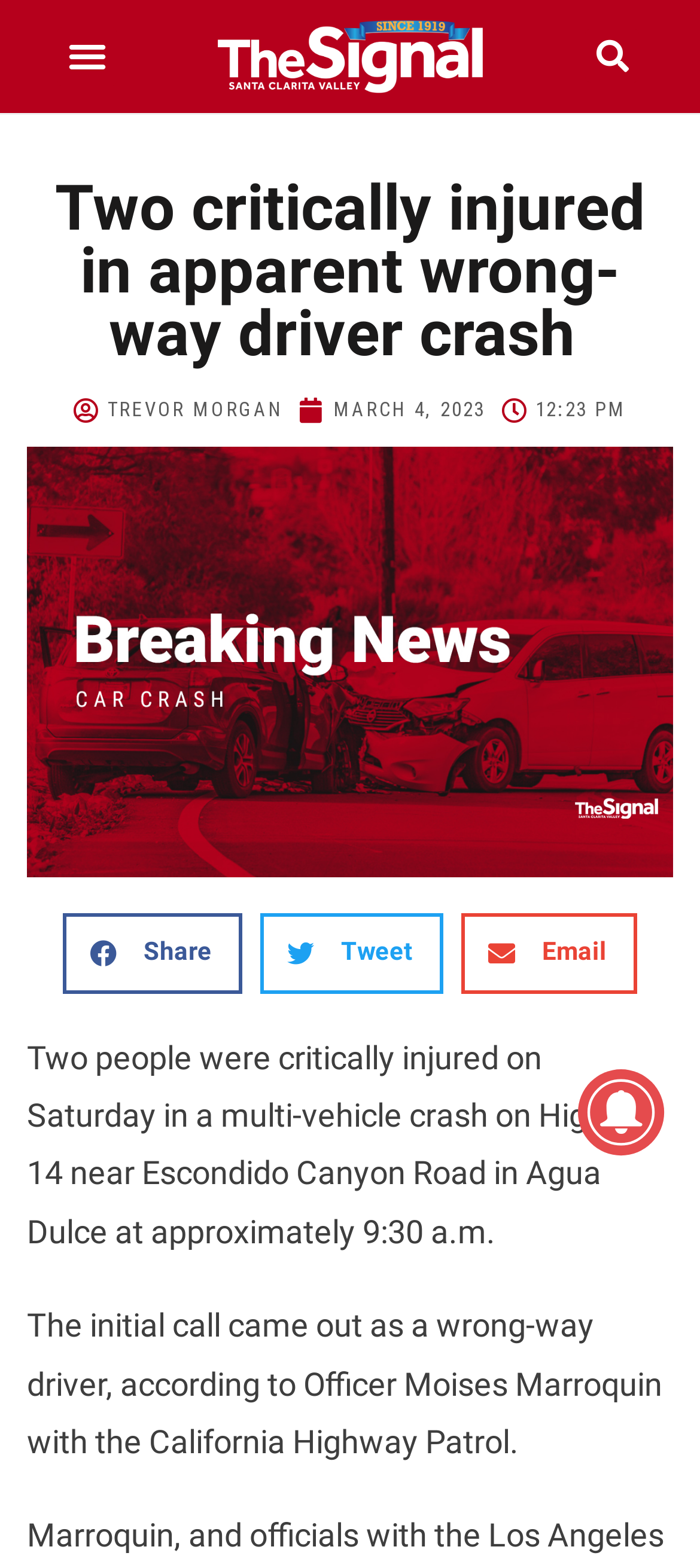Please provide the bounding box coordinates for the UI element as described: "name="12905_single_line_text_3" placeholder="Last Name"". The coordinates must be four floats between 0 and 1, represented as [left, top, right, bottom].

None